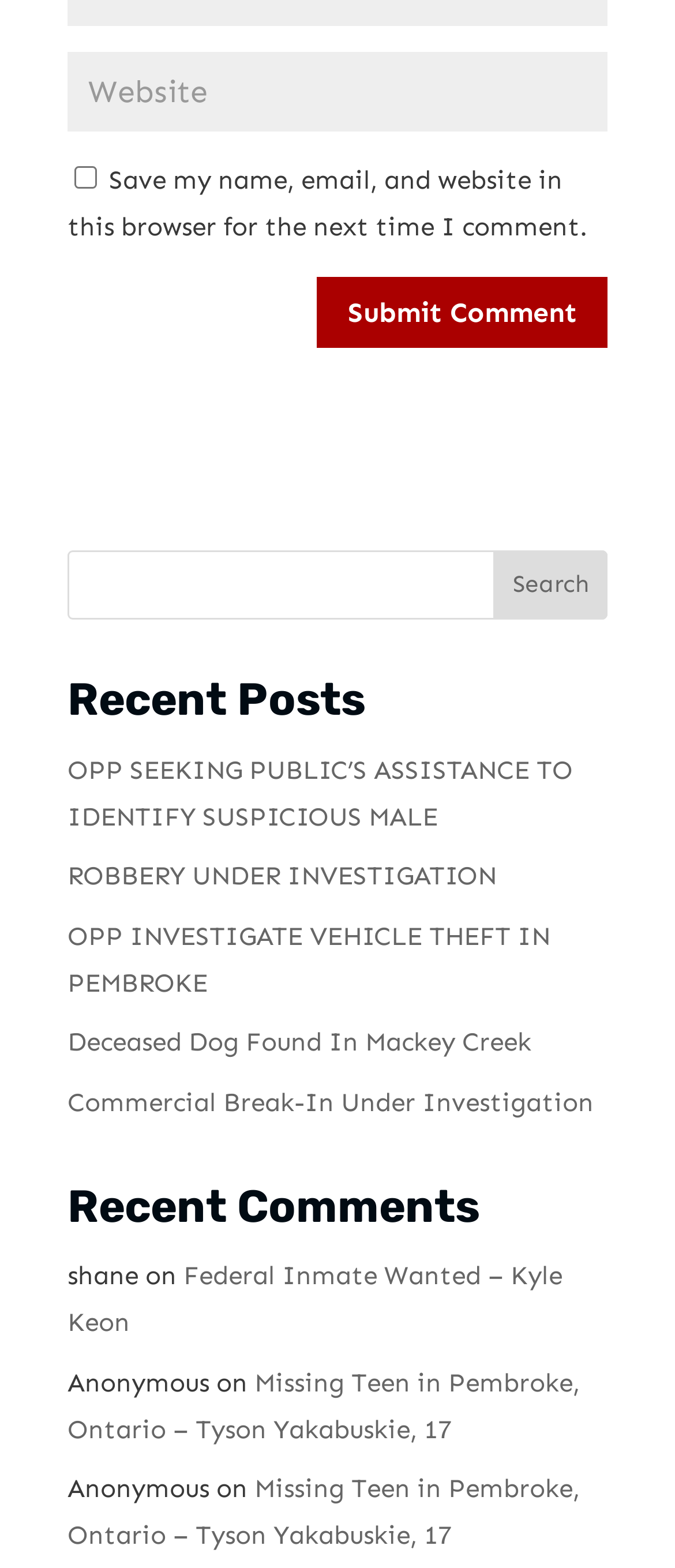Please specify the bounding box coordinates of the clickable section necessary to execute the following command: "Click on link to Missing Teen in Pembroke, Ontario – Tyson Yakabuskie, 17".

[0.1, 0.872, 0.859, 0.922]